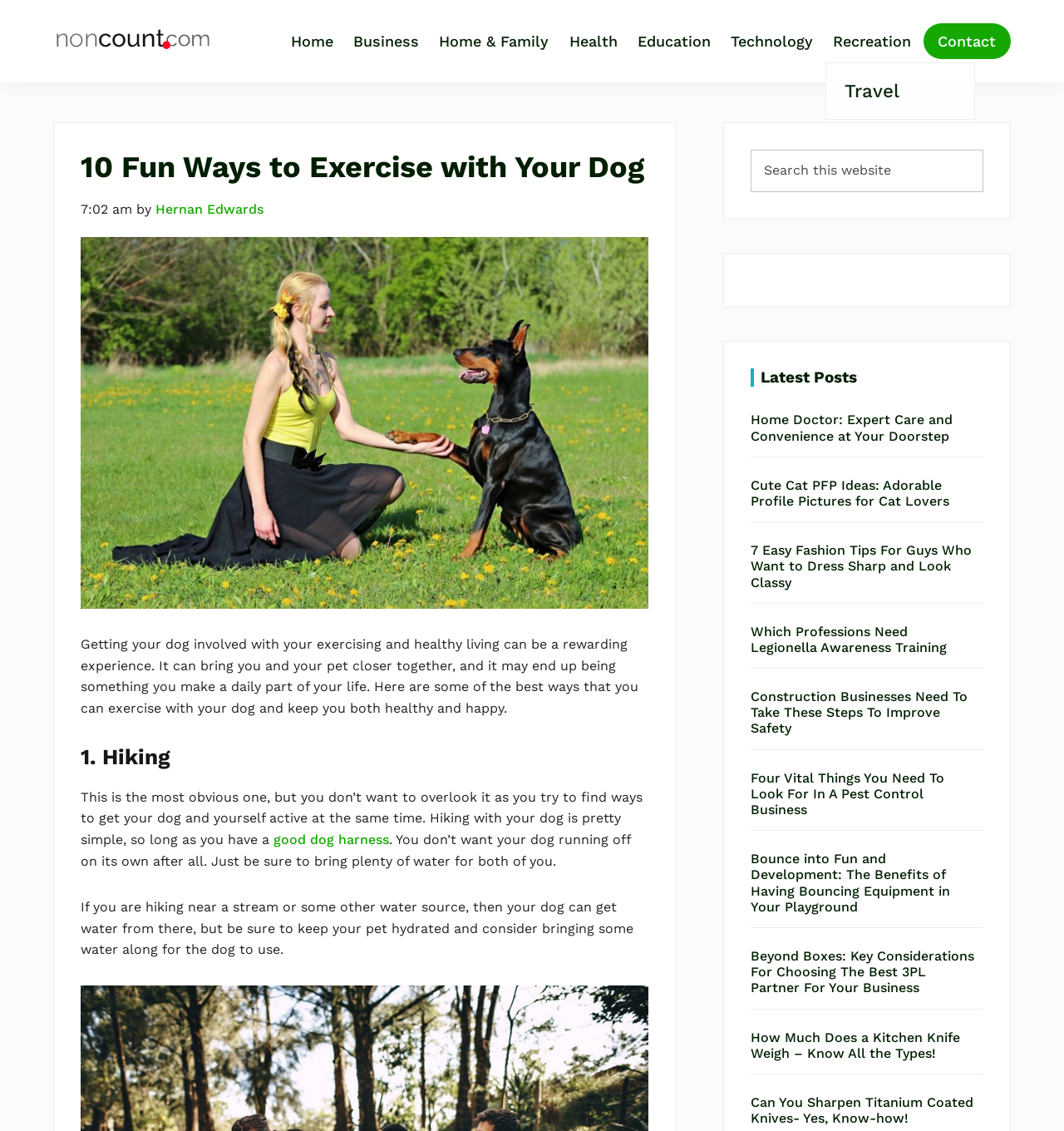Determine the bounding box coordinates of the clickable element to achieve the following action: 'Learn about 'Home Doctor: Expert Care and Convenience at Your Doorstep''. Provide the coordinates as four float values between 0 and 1, formatted as [left, top, right, bottom].

[0.706, 0.357, 0.924, 0.404]